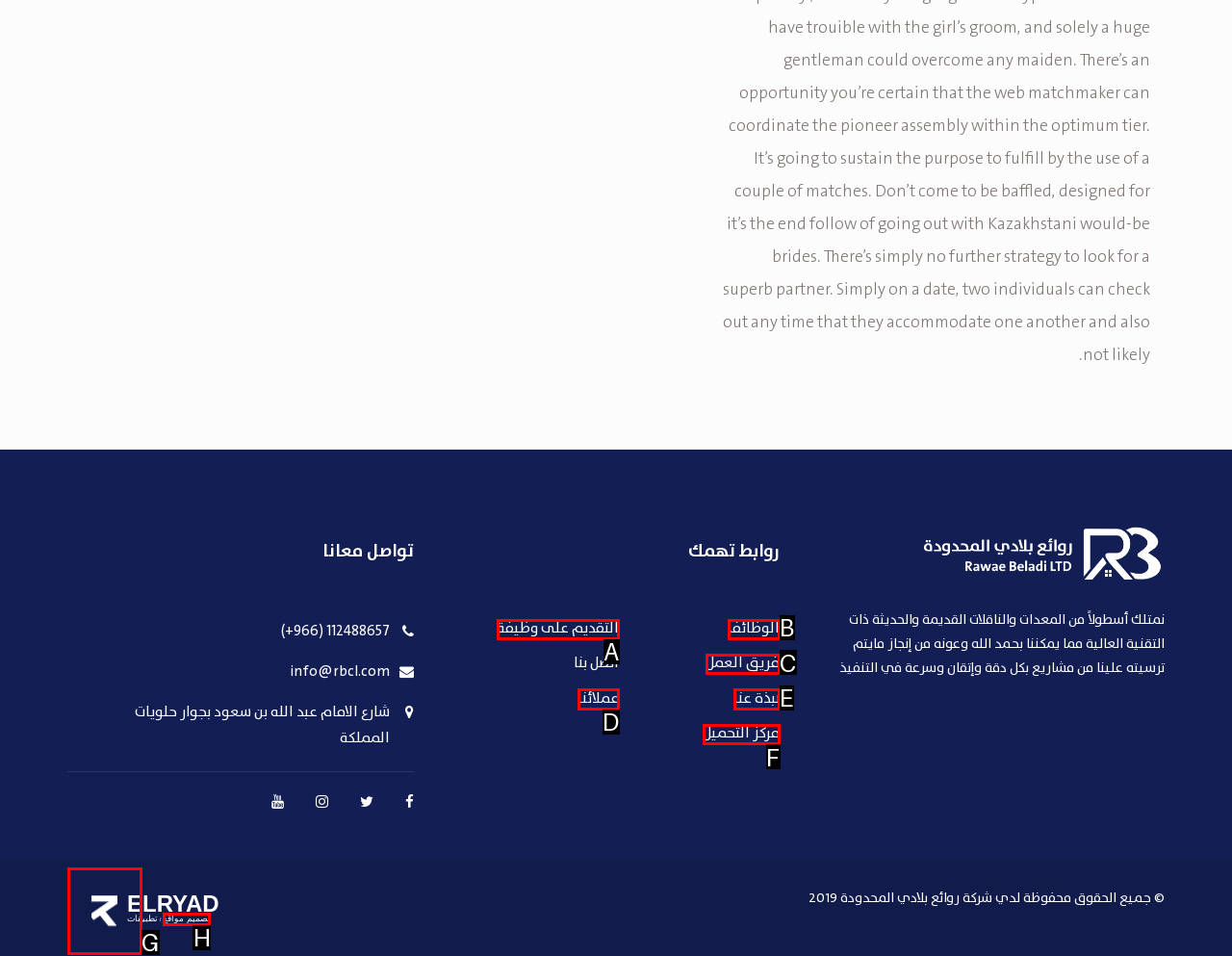Select the HTML element that matches the description: parent_node: ELRYAD title="تصميم مواقع". Provide the letter of the chosen option as your answer.

G